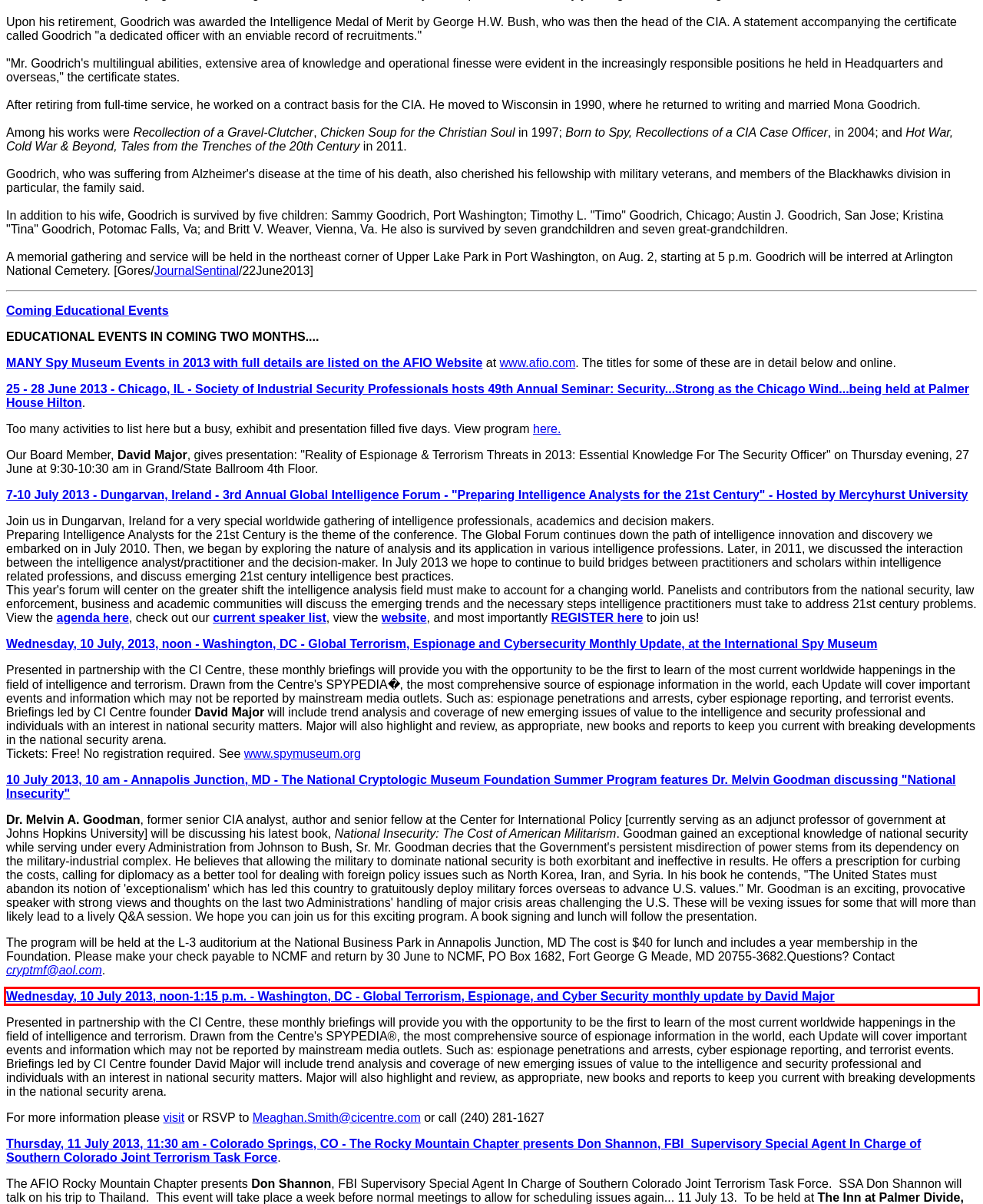Please examine the webpage screenshot and extract the text within the red bounding box using OCR.

Wednesday, 10 July 2013, noon-1:15 p.m. - Washington, DC - Global Terrorism, Espionage, and Cyber Security monthly update by David Major